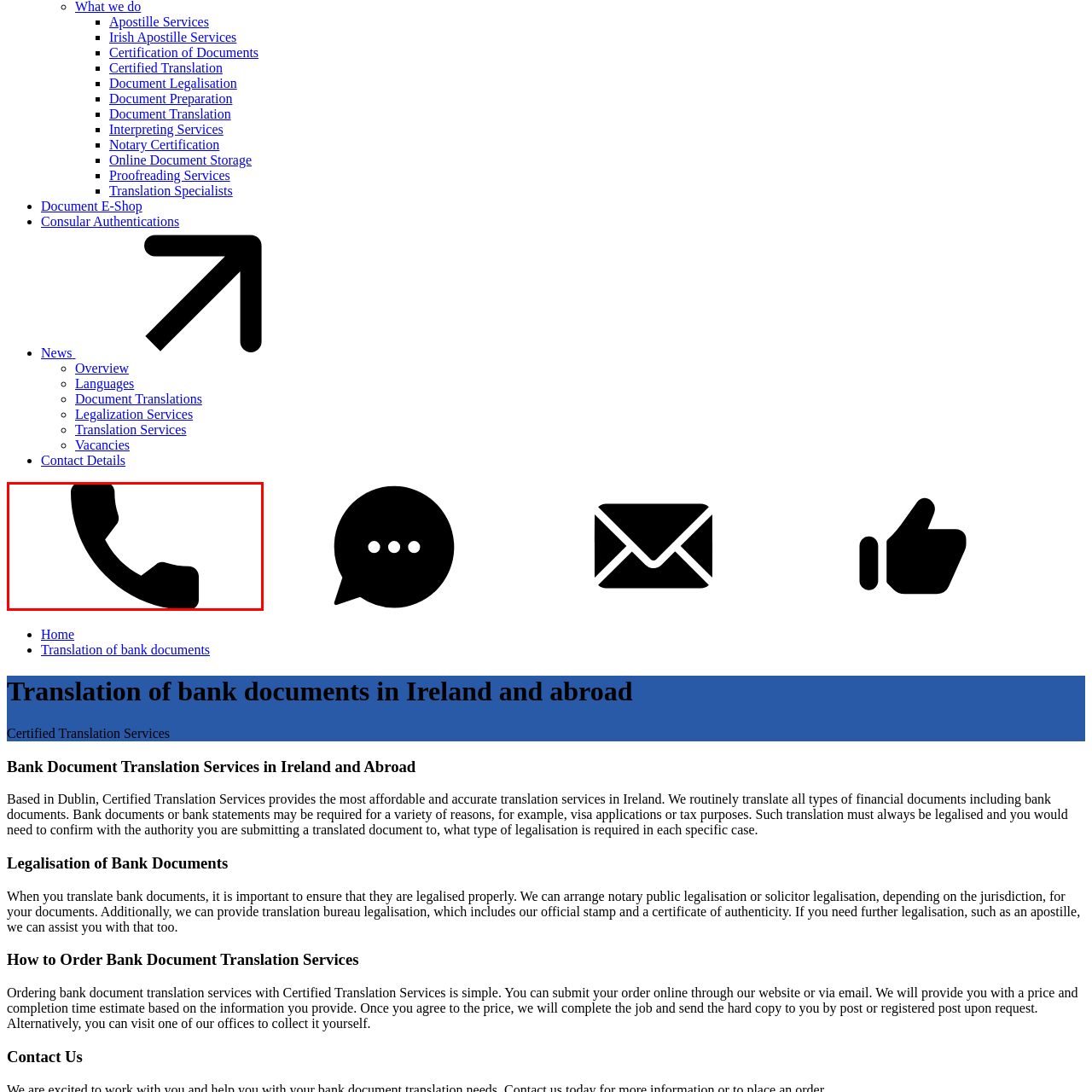Offer a thorough and descriptive summary of the image captured in the red bounding box.

This image depicts a classic telephone icon, symbolizing communication and contact. The design features a stylized representation of a phone handset, characterized by its curved shape and minimalist design. Often used in digital interfaces, such icons serve as intuitive indicators for users looking to connect or inquire about services. In the context of the webpage, this icon aligns with sections related to contact details, suggesting that users can reach out through phone communication for assistance or inquiries. The image is likely placed prominently to encourage engagement and facilitate easy access to customer support or services.